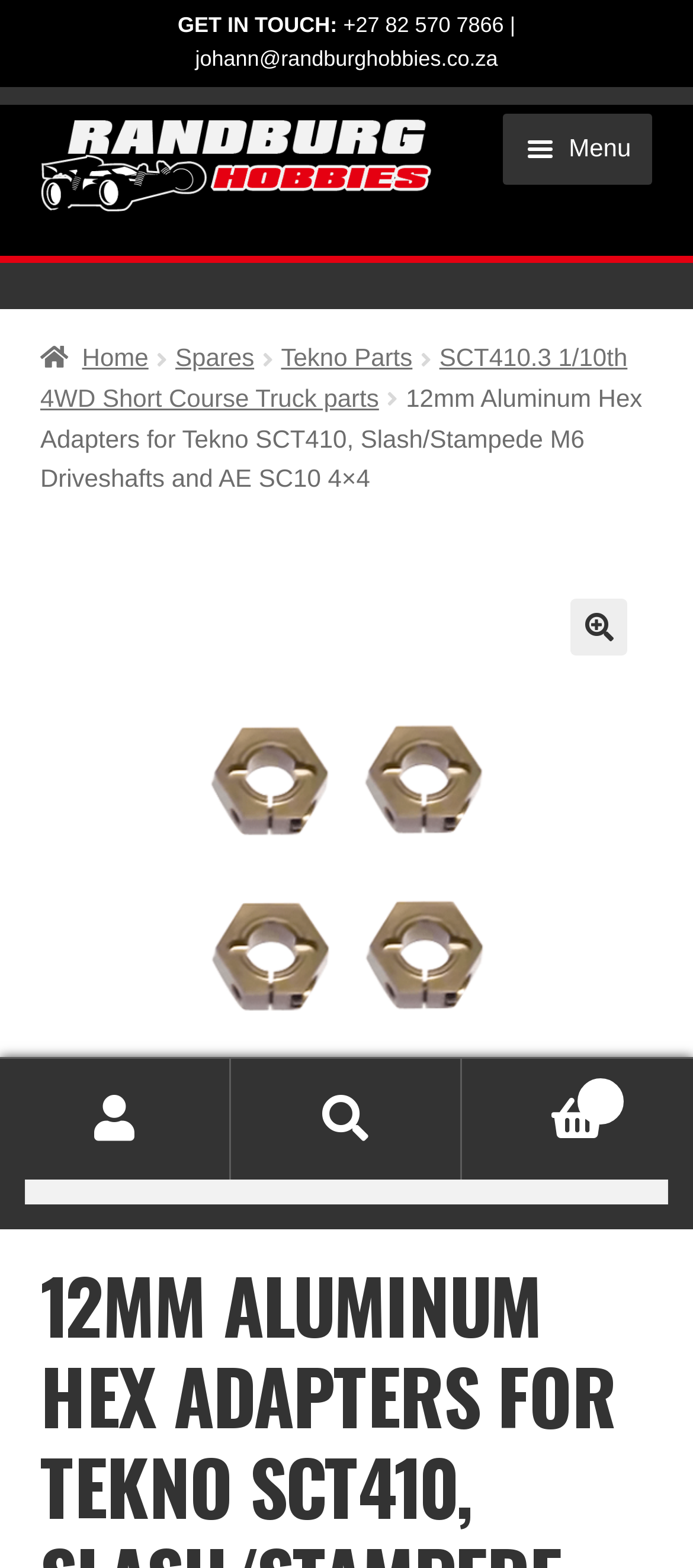Locate the bounding box coordinates of the clickable region necessary to complete the following instruction: "Click the 'GET IN TOUCH:' phone number". Provide the coordinates in the format of four float numbers between 0 and 1, i.e., [left, top, right, bottom].

[0.495, 0.008, 0.727, 0.024]